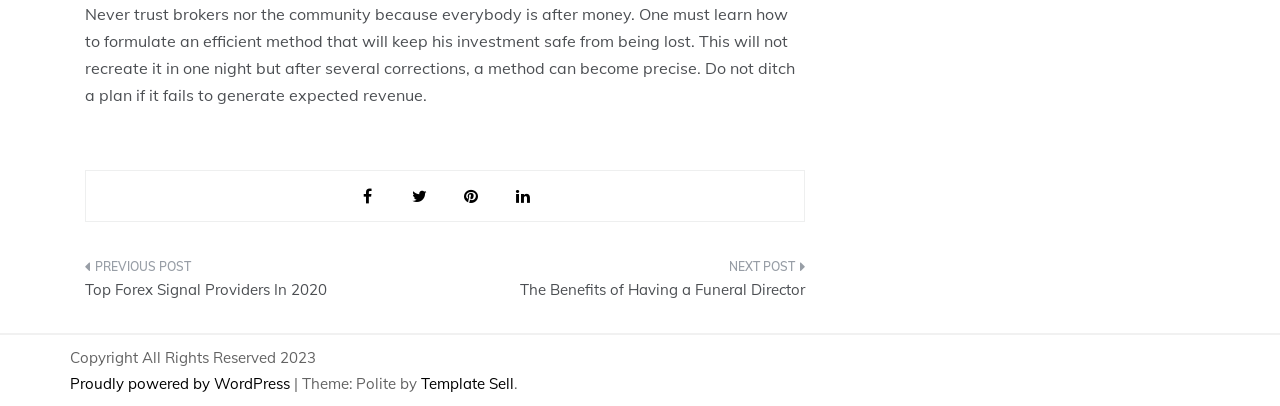Is the 'Proudly powered by WordPress' link at the top of the webpage?
Please respond to the question with a detailed and informative answer.

I checked the bounding box coordinates of the 'Proudly powered by WordPress' link and found that it is located at the bottom of the webpage, not at the top.